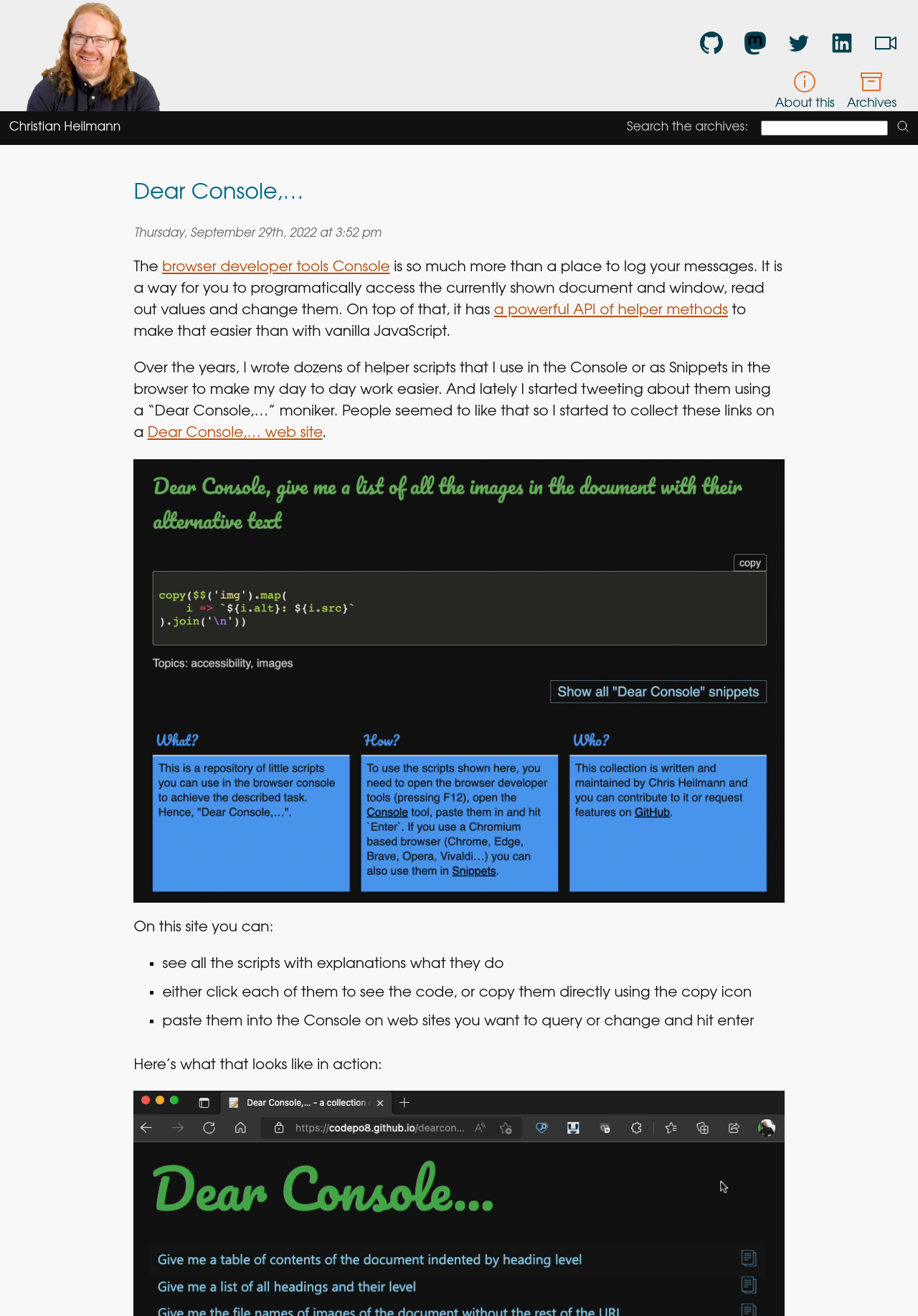Create a detailed narrative of the webpage’s visual and textual elements.

The webpage is a personal blog or website of Christian Heilmann, with a focus on browser developer tools and console scripting. At the top left, there is a small avatar image of Christian Heilmann, accompanied by a link to his profile. To the right of the avatar, there are three links: "About this", "Archives", and a search bar with a button.

Below the top navigation, there is a heading "Dear Console,…", followed by a date and time stamp. The main content of the page is a blog post or article that discusses the capabilities of the browser console and how it can be used to programatically access and manipulate web pages. The text is divided into paragraphs, with links to related resources and concepts, such as the browser developer tools Console and a powerful API of helper methods.

In the middle of the page, there is a section that promotes a "Dear Console,… web site", which collects links to various helper scripts and snippets that can be used in the browser console. The section includes a link to the website and an image that represents the website.

Further down the page, there is a list of features or benefits of the "Dear Console,… web site", including the ability to see all the scripts with explanations, copy them directly, and paste them into the Console on web sites. The list is formatted with bullet points and includes brief descriptions of each feature.

Overall, the webpage has a simple and clean design, with a focus on presenting information and resources related to browser developer tools and console scripting.